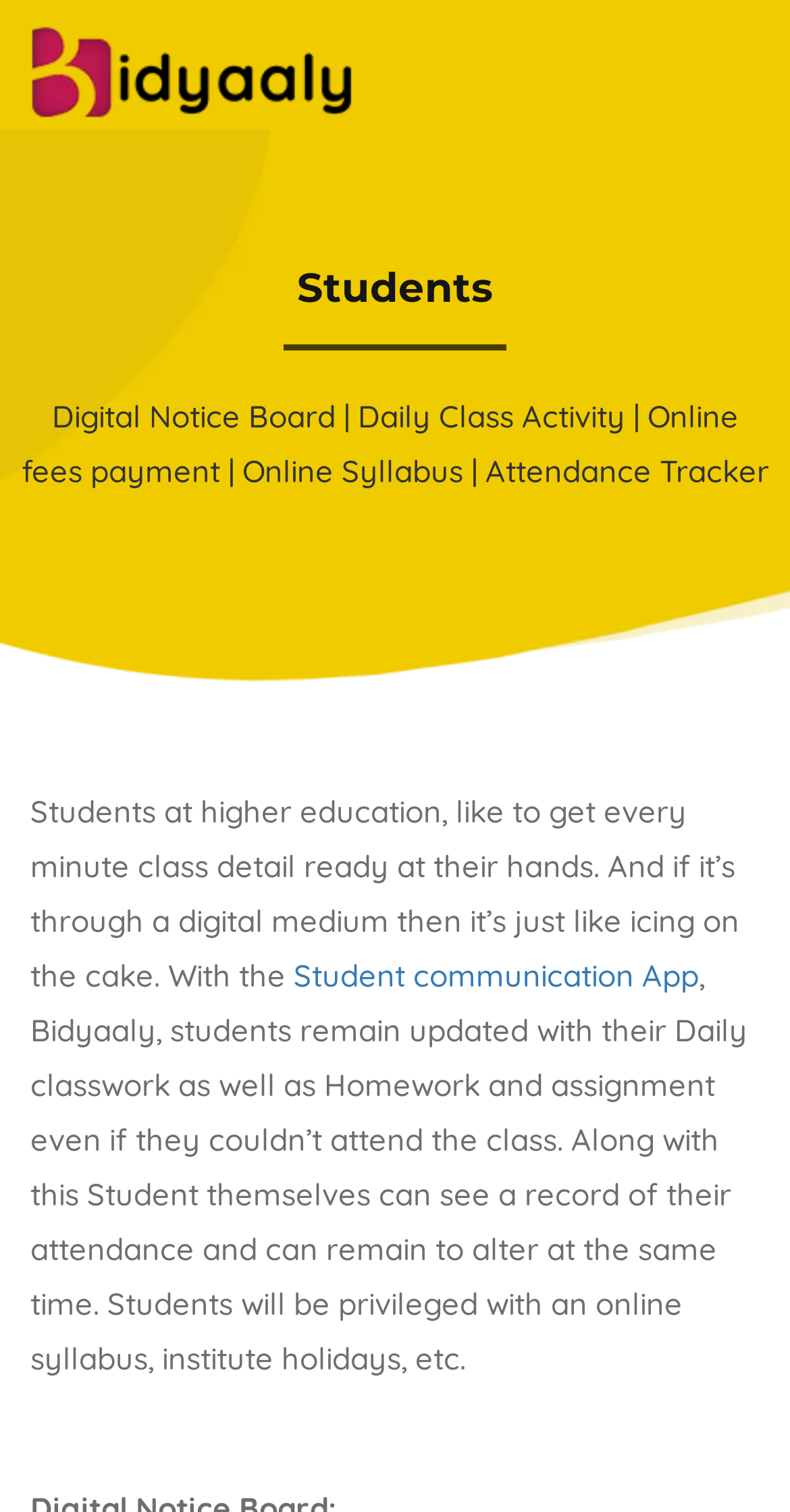What is the benefit of using Bidyaaly for students?
Make sure to answer the question with a detailed and comprehensive explanation.

The webpage suggests that Bidyaaly provides students with a convenient way to stay updated with their daily classwork, homework, and attendance. This implies that students can benefit from using the platform to keep track of their academic activities and performance.